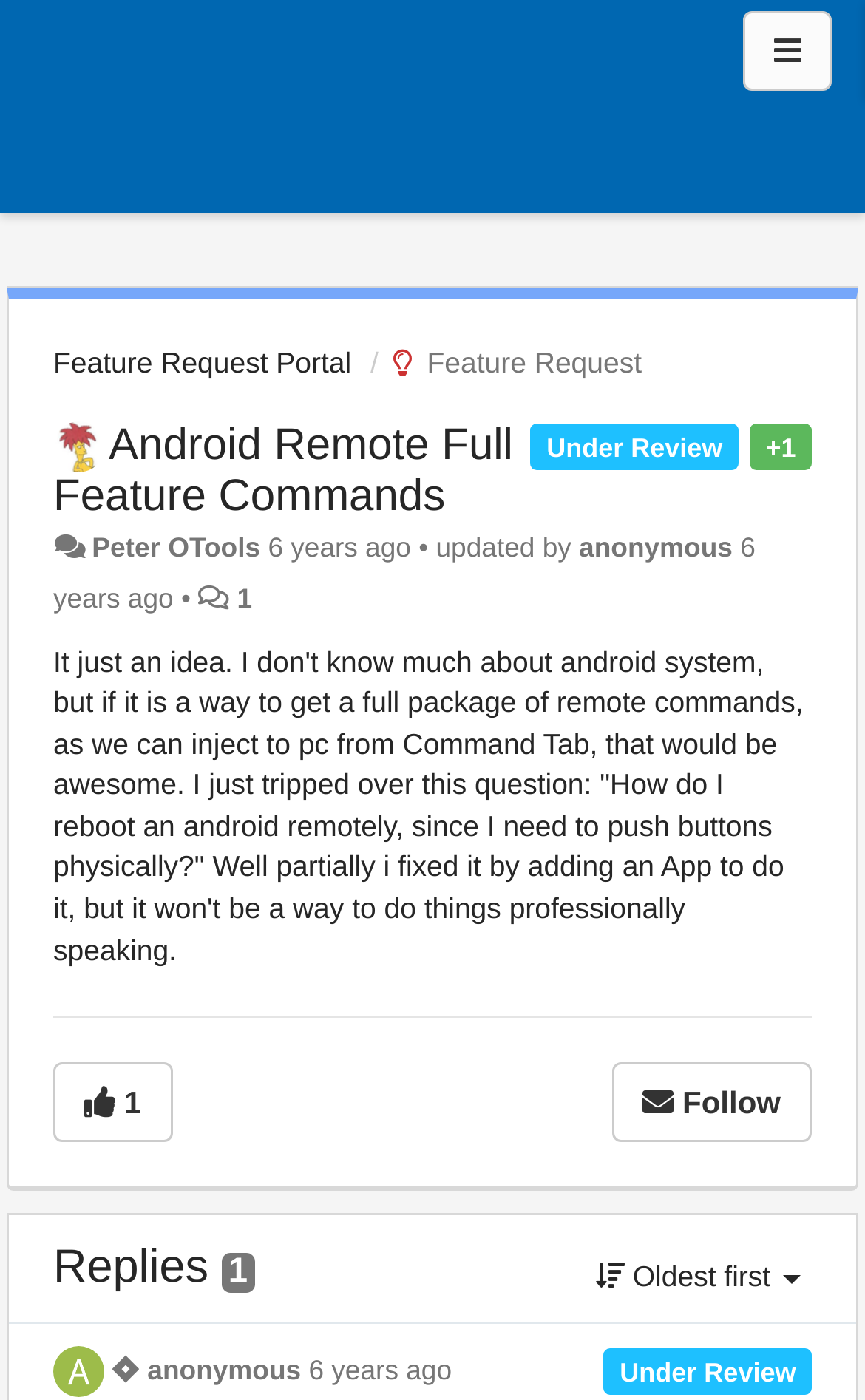What is the purpose of the 'Menu' button?
Using the information from the image, answer the question thoroughly.

I couldn't determine the purpose of the 'Menu' button based on the webpage content. The button is present, but its functionality is not described or hinted at anywhere on the webpage.